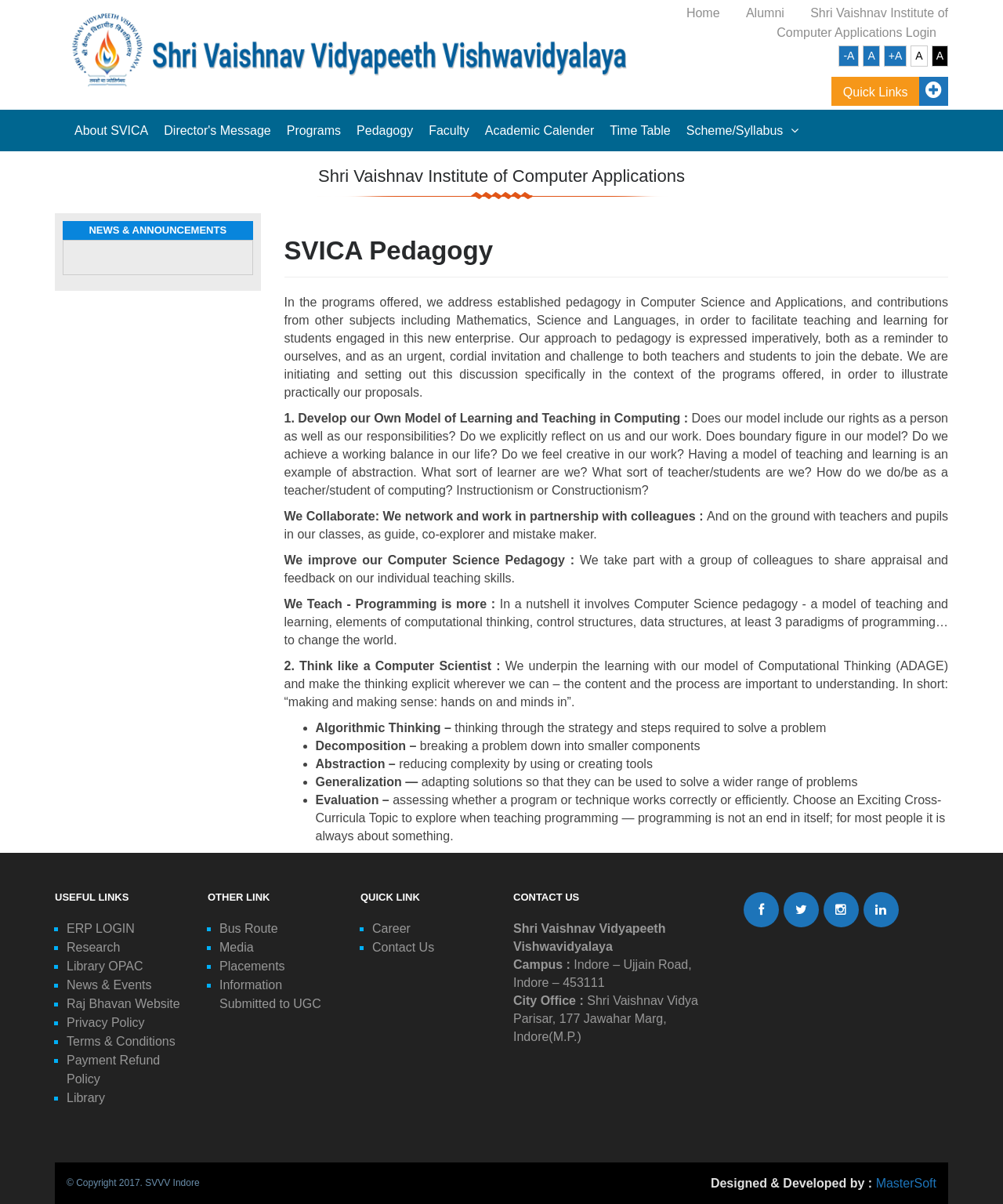What are the components of Computational Thinking?
Based on the visual content, answer with a single word or a brief phrase.

Algorithmic Thinking, Decomposition, Abstraction, Generalization, and Evaluation